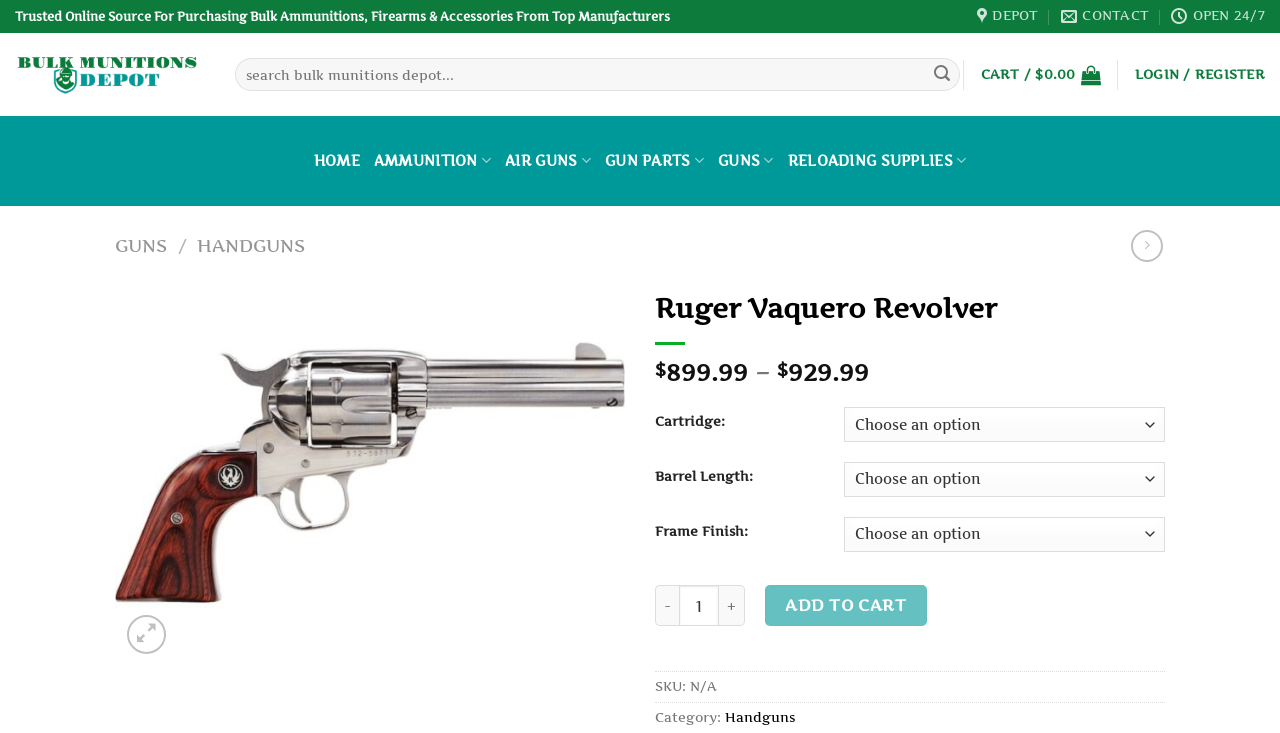By analyzing the image, answer the following question with a detailed response: What is the purpose of the 'ADD TO CART' button?

I found the answer by looking at the button element on the page, which says 'ADD TO CART'. This suggests that the button is intended to allow the user to add the revolver to their shopping cart.